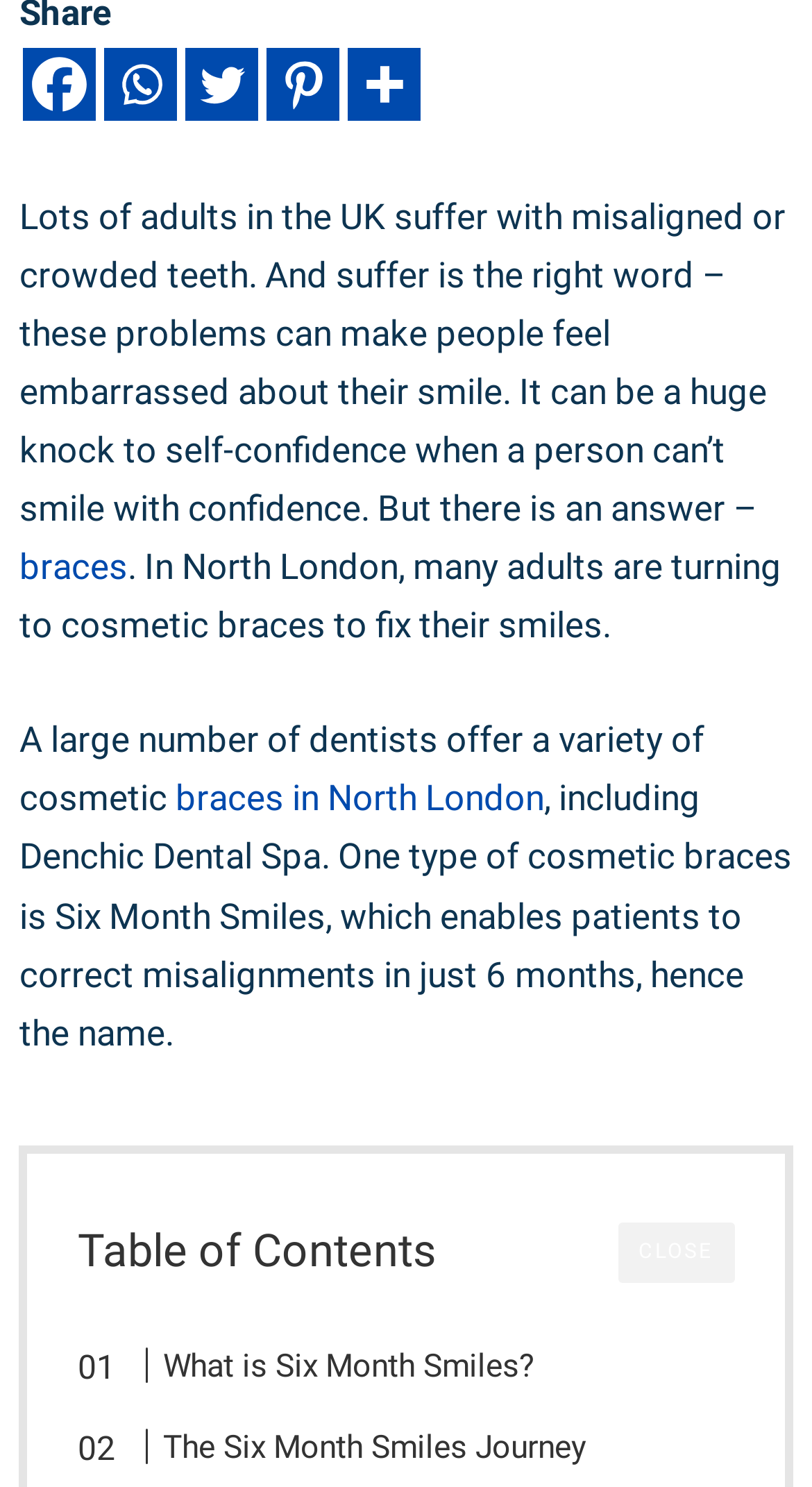What is the main topic of this webpage?
By examining the image, provide a one-word or phrase answer.

Six Month Smiles